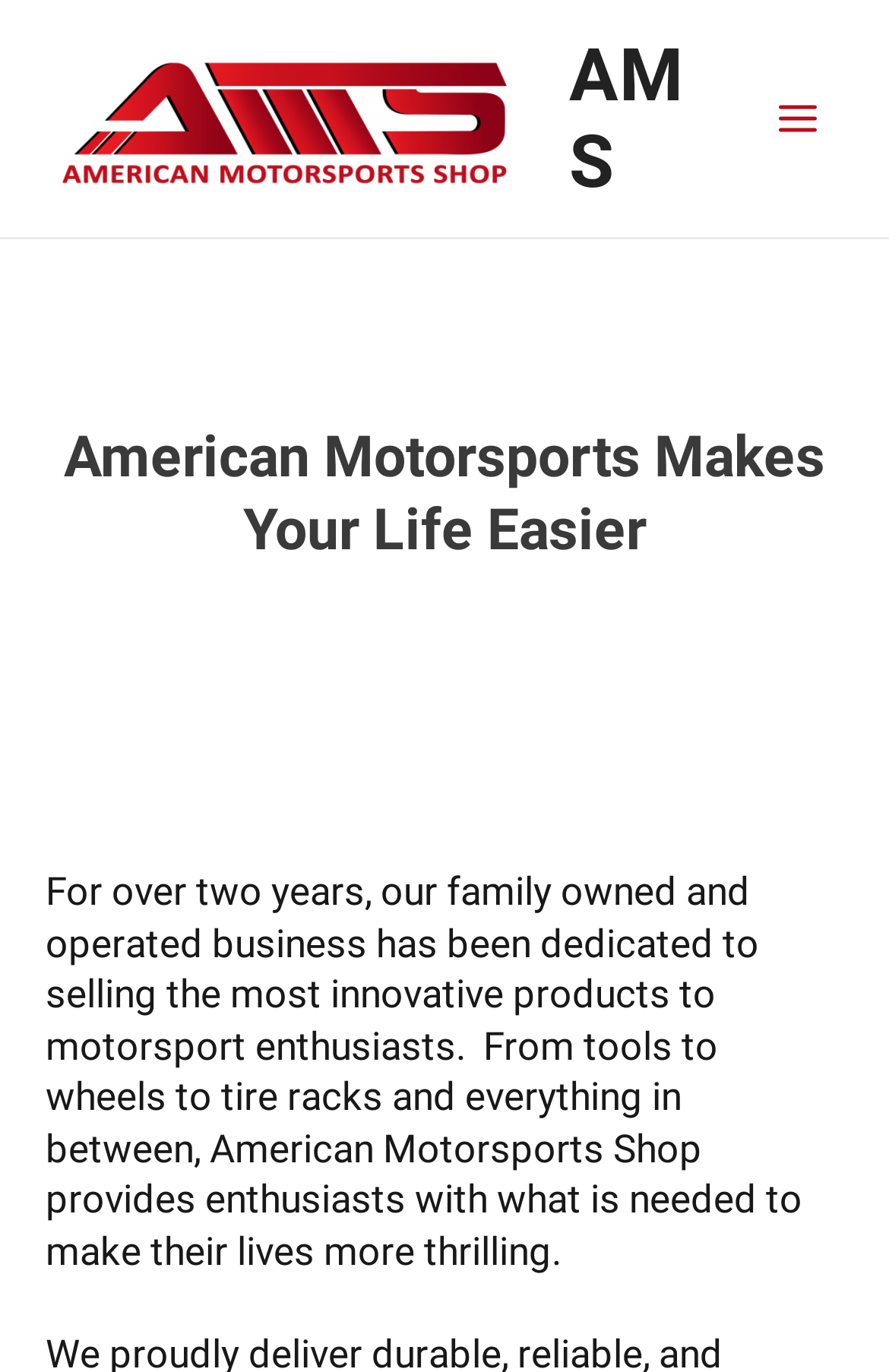What is the main menu button for?
Please provide a comprehensive answer to the question based on the webpage screenshot.

The main menu button is likely used for navigation, as it is a common pattern in web design to have a main menu button that expands to show navigation options.